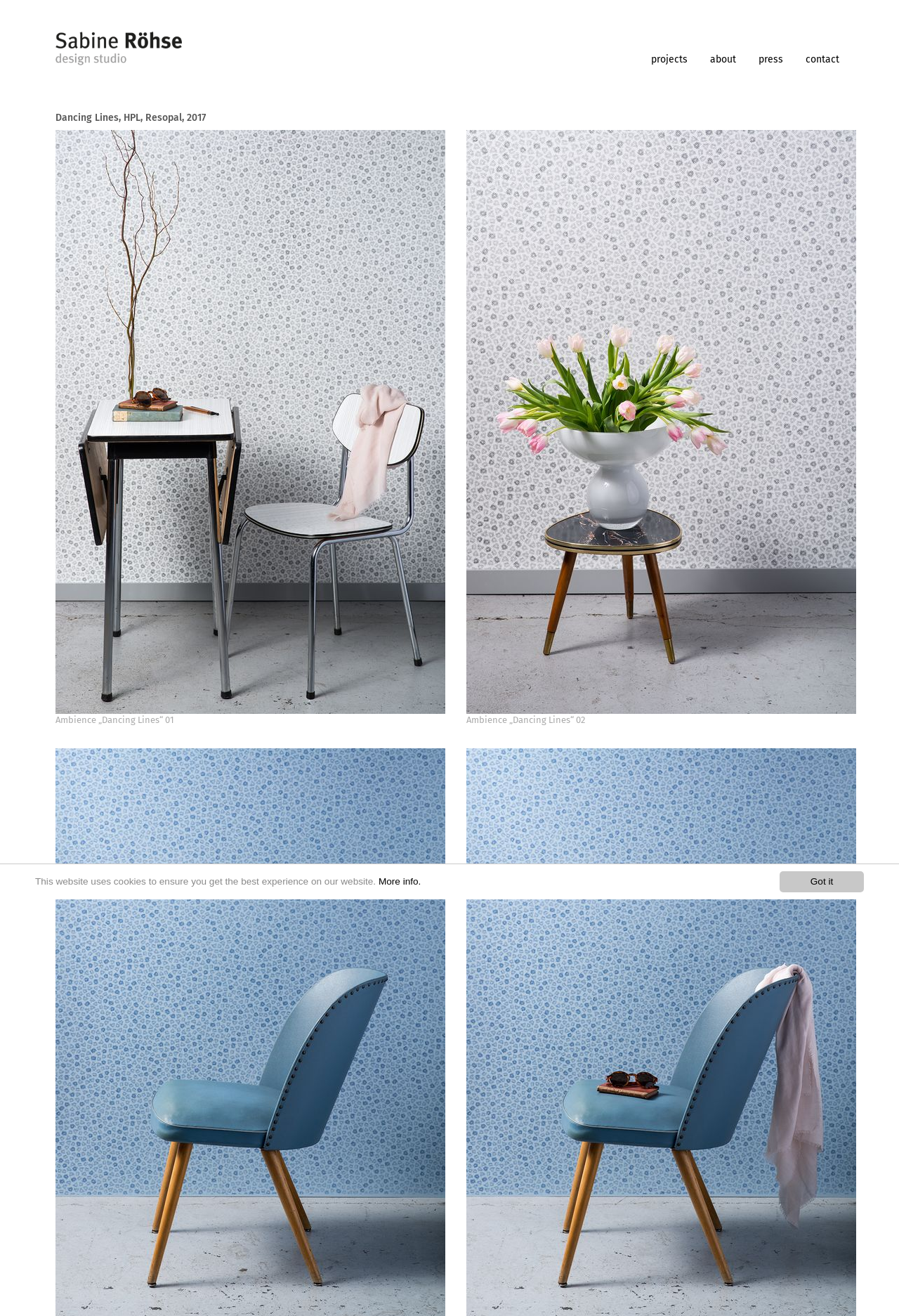Determine the bounding box coordinates of the area to click in order to meet this instruction: "go to t3kit".

[0.062, 0.024, 0.202, 0.049]